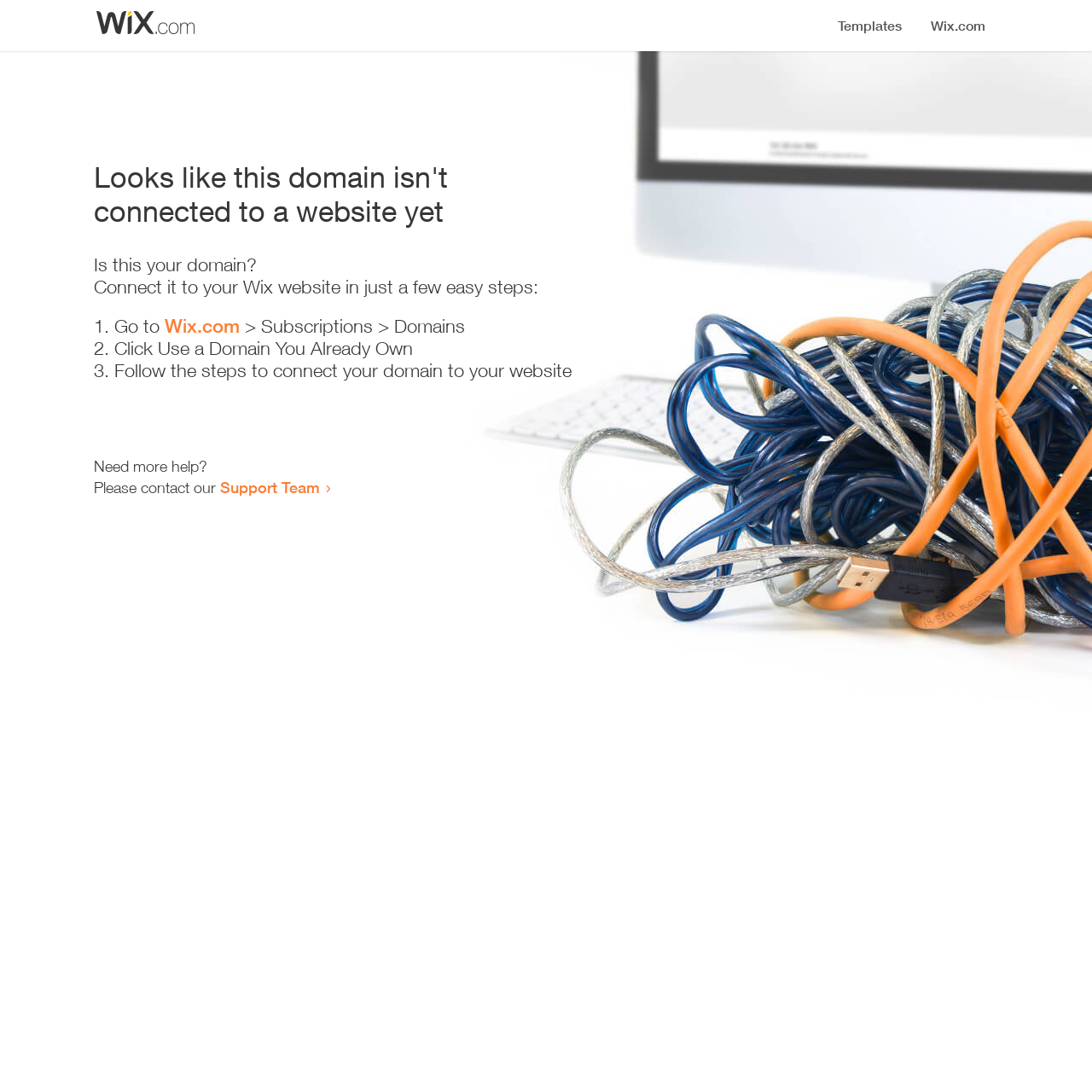How many steps are required to connect the domain?
Using the image as a reference, give a one-word or short phrase answer.

3